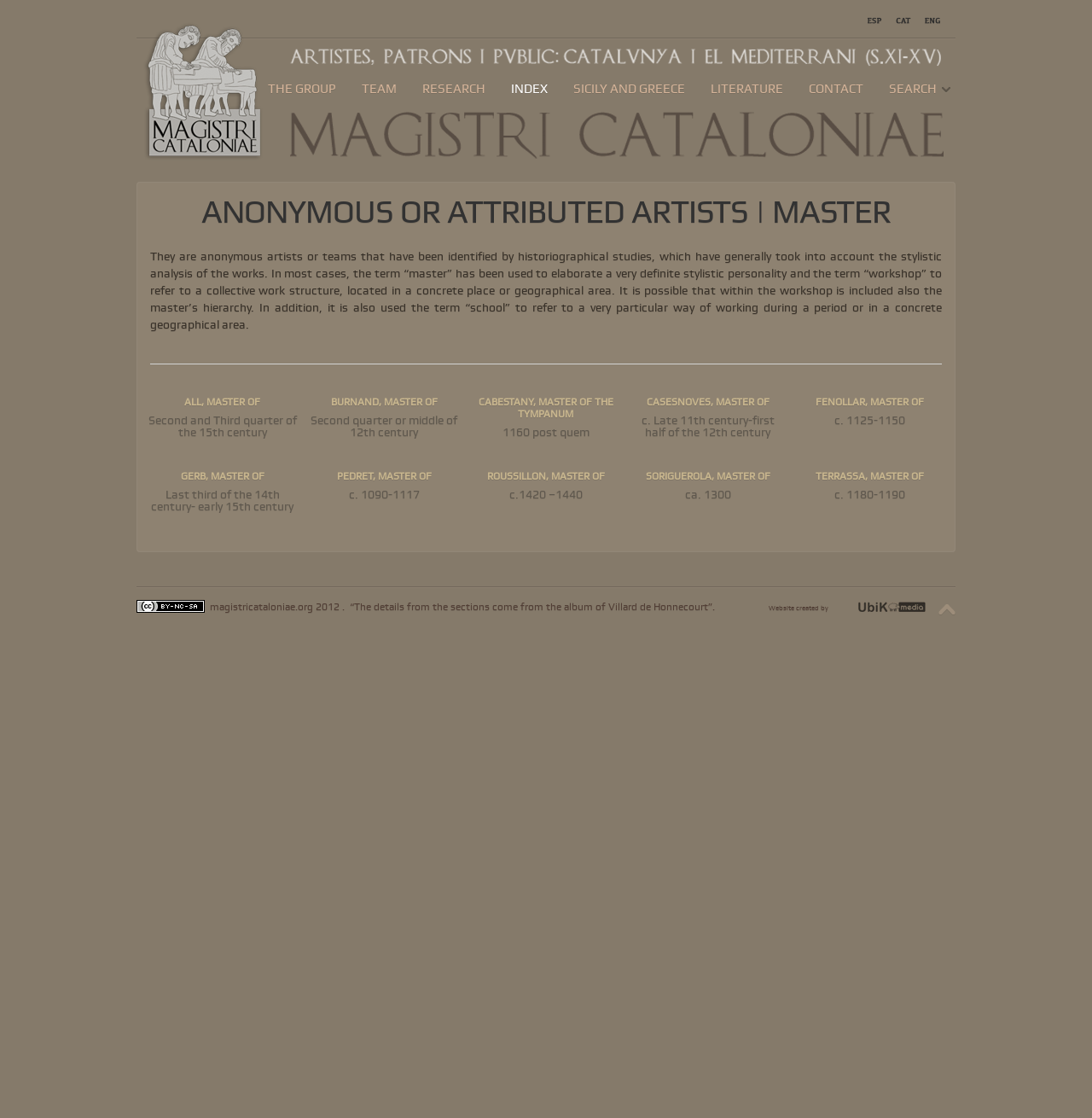Provide the bounding box coordinates, formatted as (top-left x, top-left y, bottom-right x, bottom-right y), with all values being floating point numbers between 0 and 1. Identify the bounding box of the UI element that matches the description: Index

[0.46, 0.069, 0.509, 0.092]